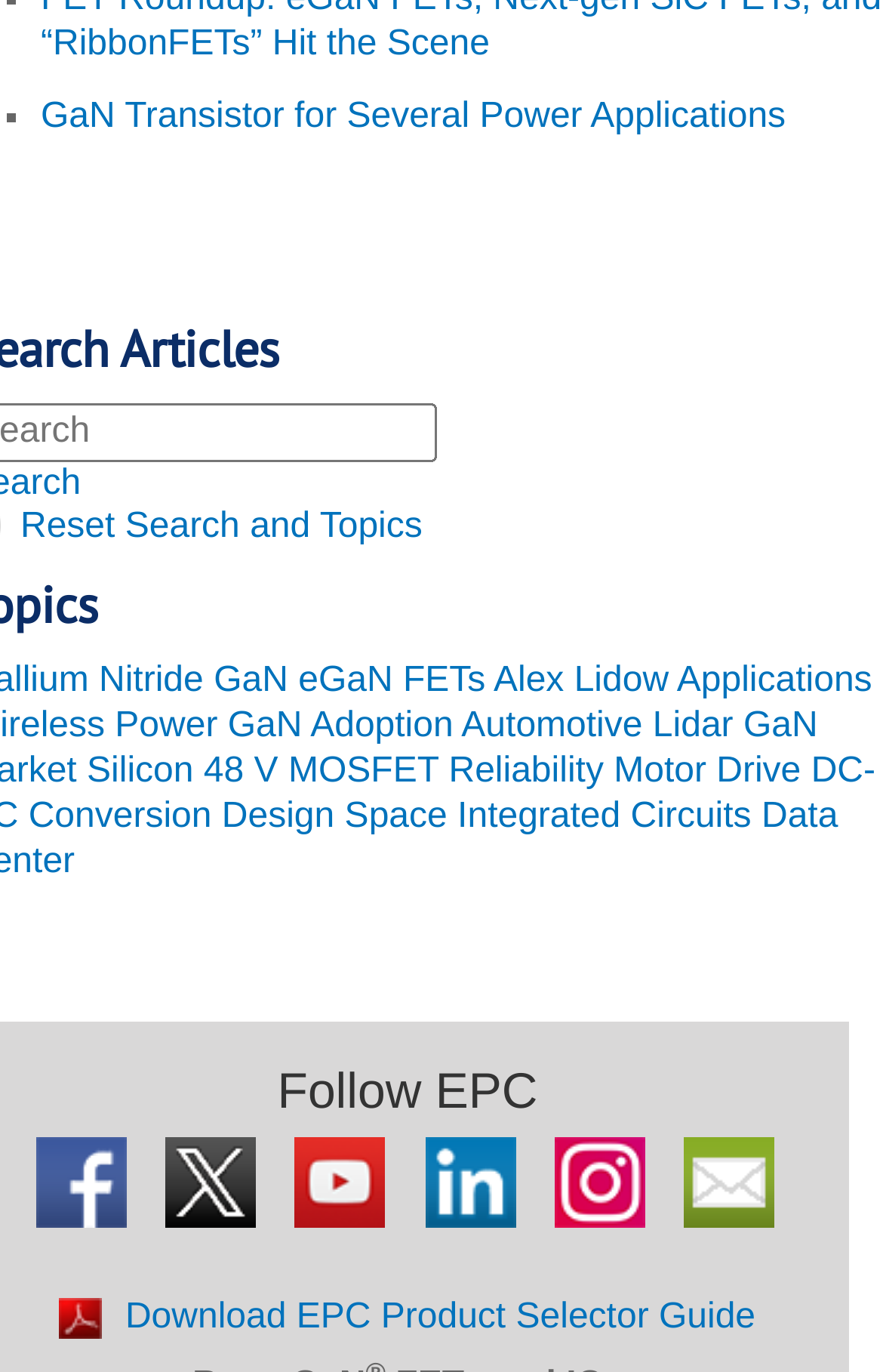How many links are related to power applications?
Using the information from the image, give a concise answer in one word or a short phrase.

7